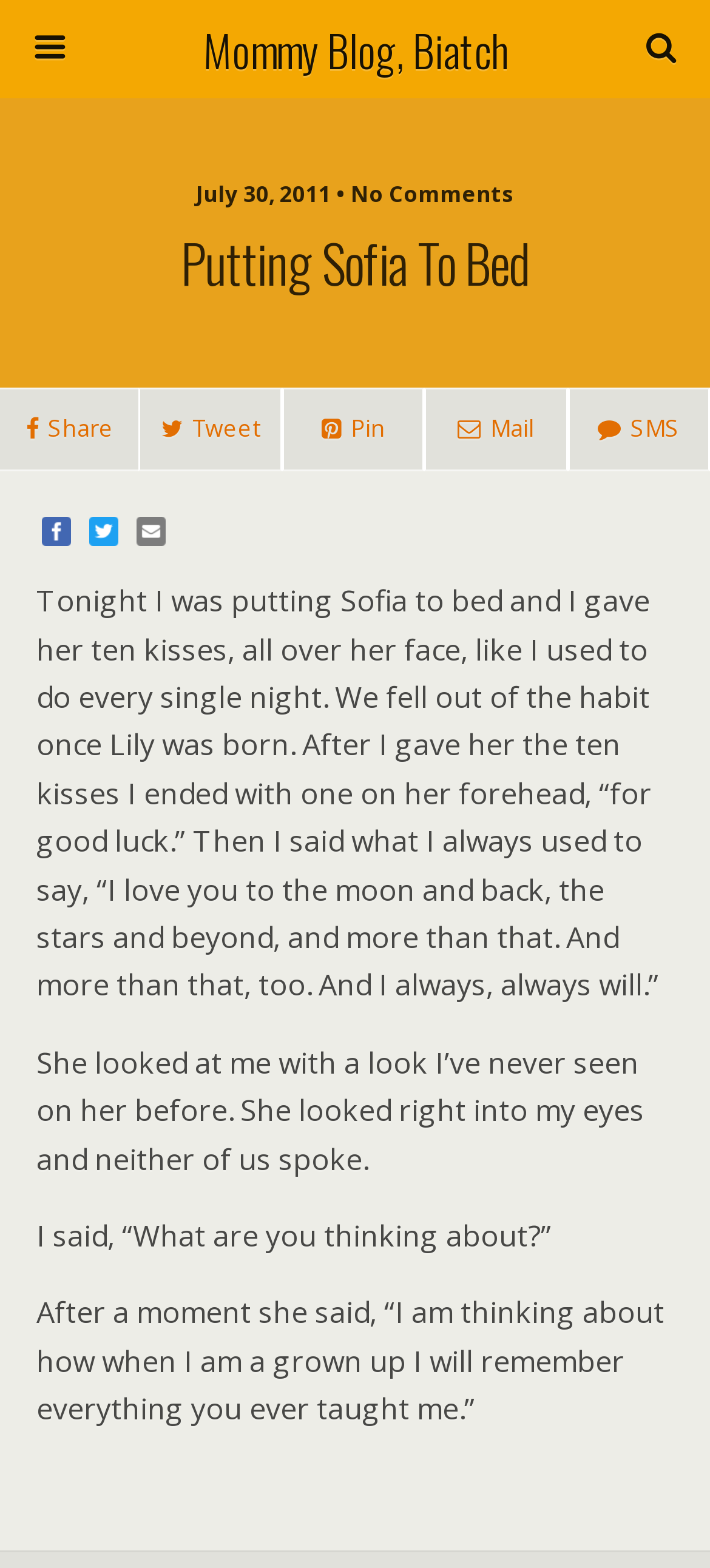Create an in-depth description of the webpage, covering main sections.

This webpage appears to be a personal blog post, specifically a mommy blog, with a title "Putting Sofia to Bed". At the top, there is a link to the blog's main page, "Mommy Blog, Biatch", situated almost centrally. Next to it, on the right, is a search bar with a text box and a "Search" button.

Below the title, there is a date and comment count indicator, "July 30, 2011 • No Comments", positioned roughly in the middle of the page. The main blog post title, "Putting Sofia To Bed", is a heading that spans the entire width of the page.

Underneath the title, there are four social media sharing links, arranged horizontally, allowing users to share the post on various platforms. These links are situated near the top of the page, with the "Share" link on the far left and the "Mail" link on the far right.

The main content of the blog post is a series of paragraphs, each describing a personal anecdote about the author's experience putting her daughter Sofia to bed. The text is arranged in a single column, taking up most of the page's vertical space. The paragraphs are separated by small gaps, making it easy to read.

There are no images on this page. The overall content is focused on the written text, with a simple and clean layout.